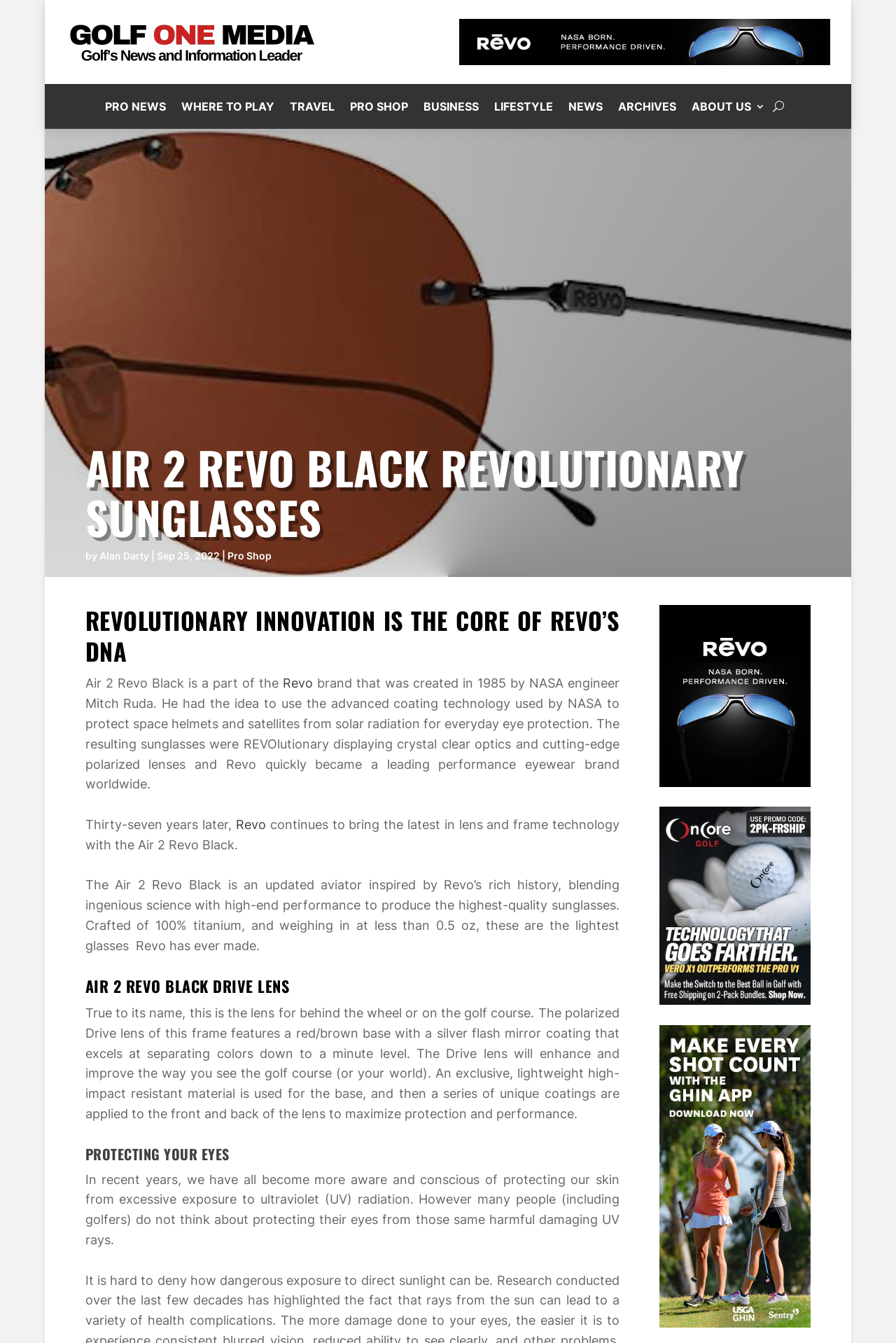Determine the bounding box coordinates of the target area to click to execute the following instruction: "Click on the PRO NEWS link."

[0.117, 0.063, 0.185, 0.096]